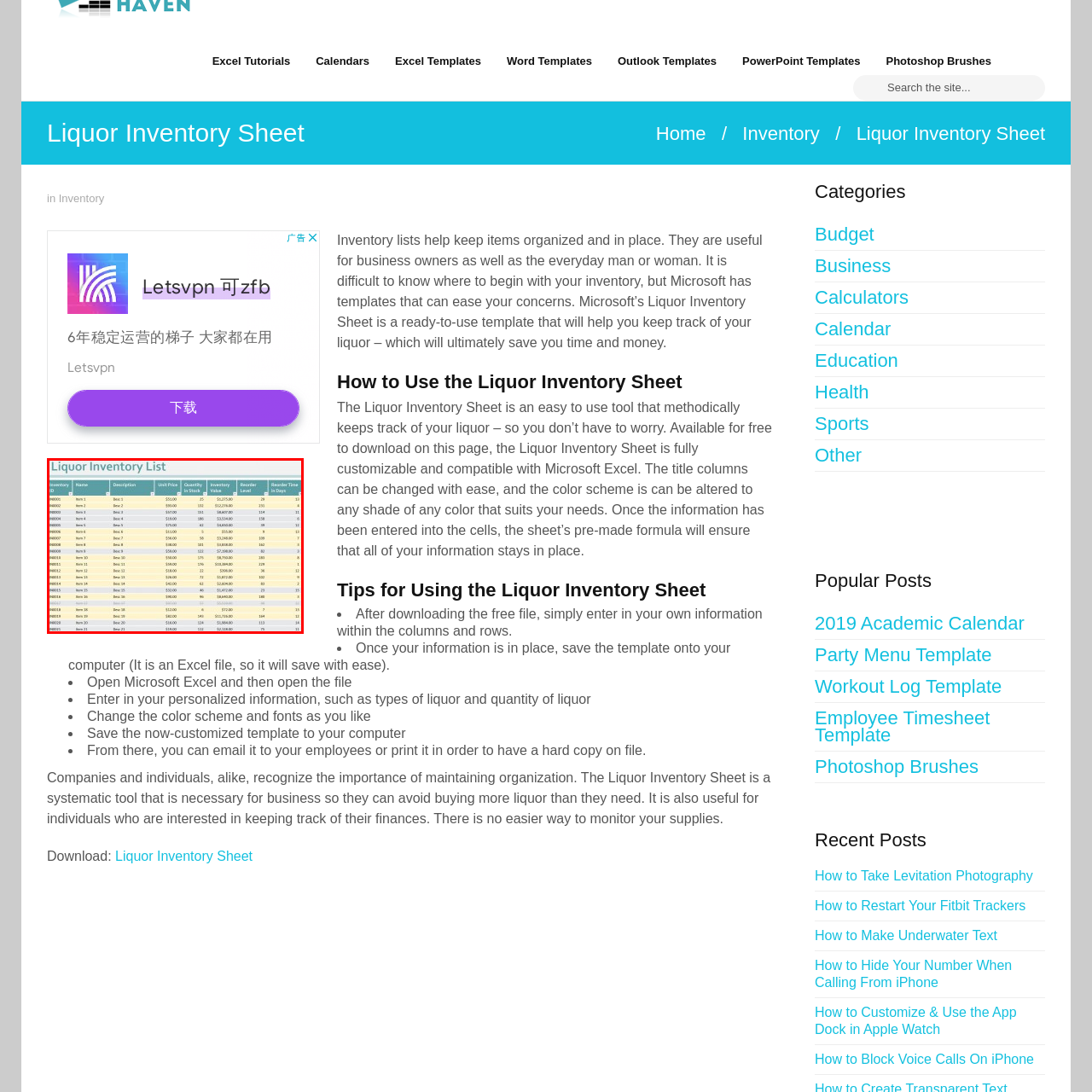Inspect the picture enclosed by the red border, What is the benefit of using this template for inventory management? Provide your answer as a single word or phrase.

Easy access and organization